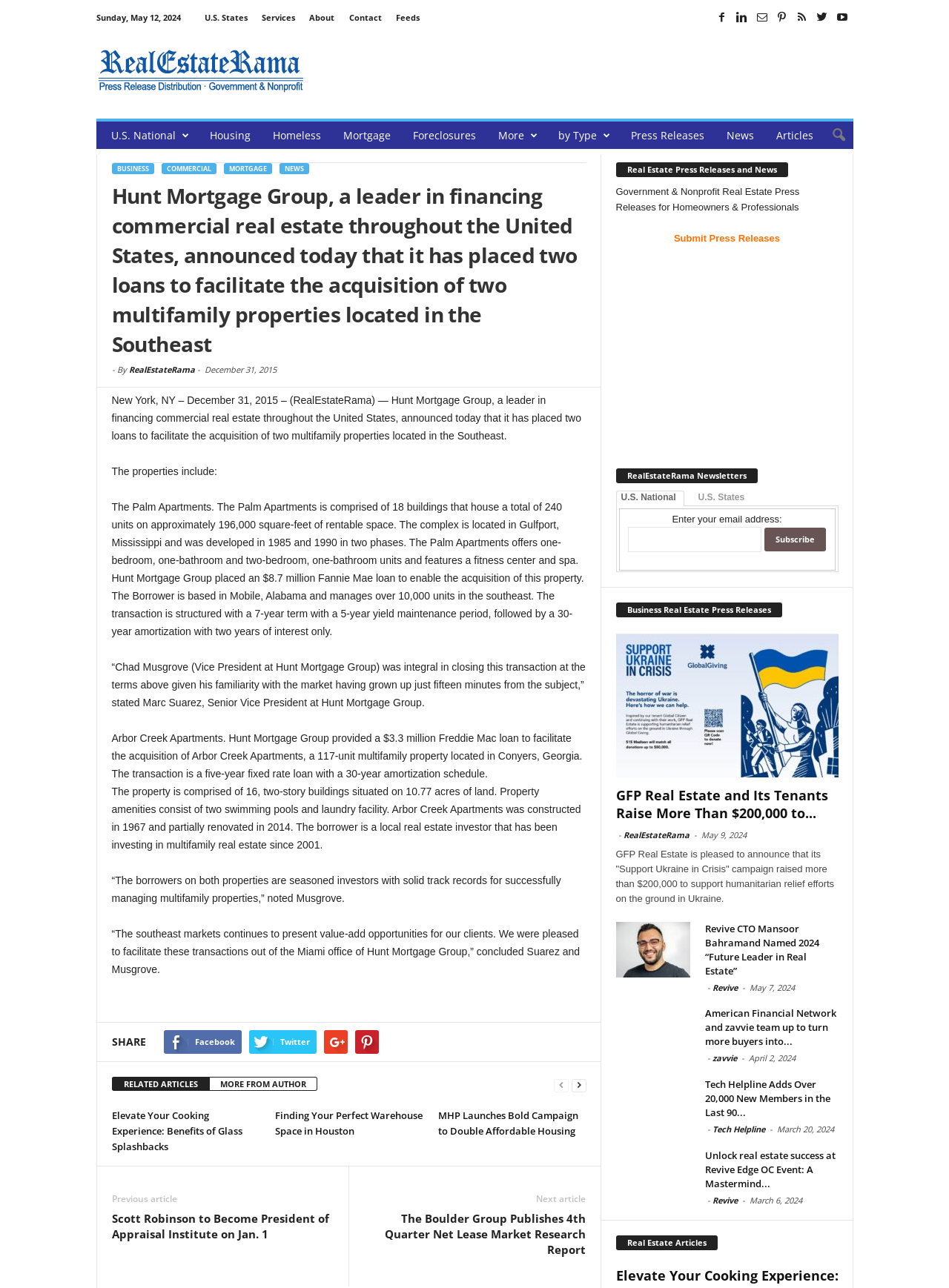Determine the bounding box coordinates for the area you should click to complete the following instruction: "Click on U.S. States".

[0.215, 0.009, 0.261, 0.018]